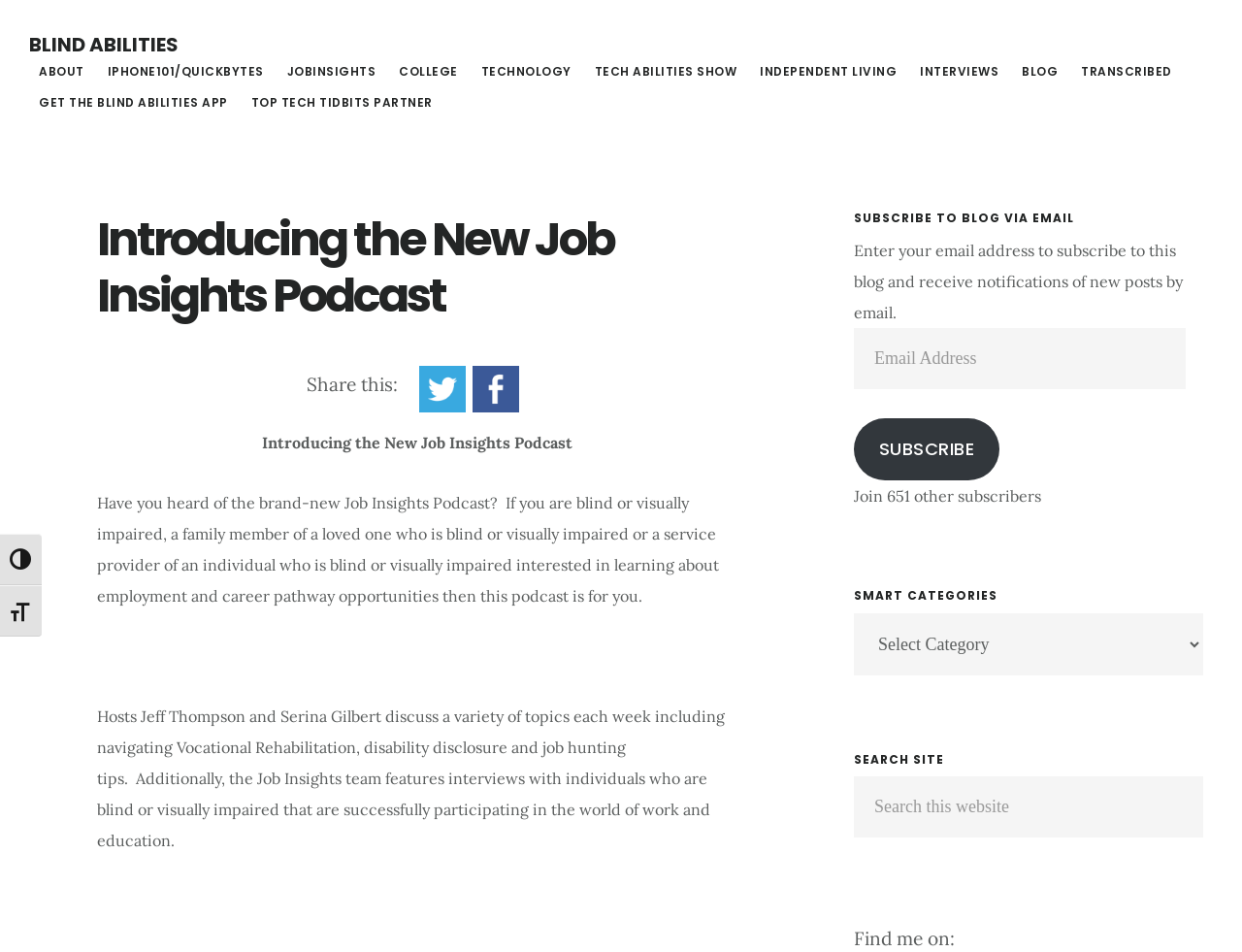Can you find the bounding box coordinates of the area I should click to execute the following instruction: "Toggle high contrast"?

[0.0, 0.561, 0.033, 0.615]